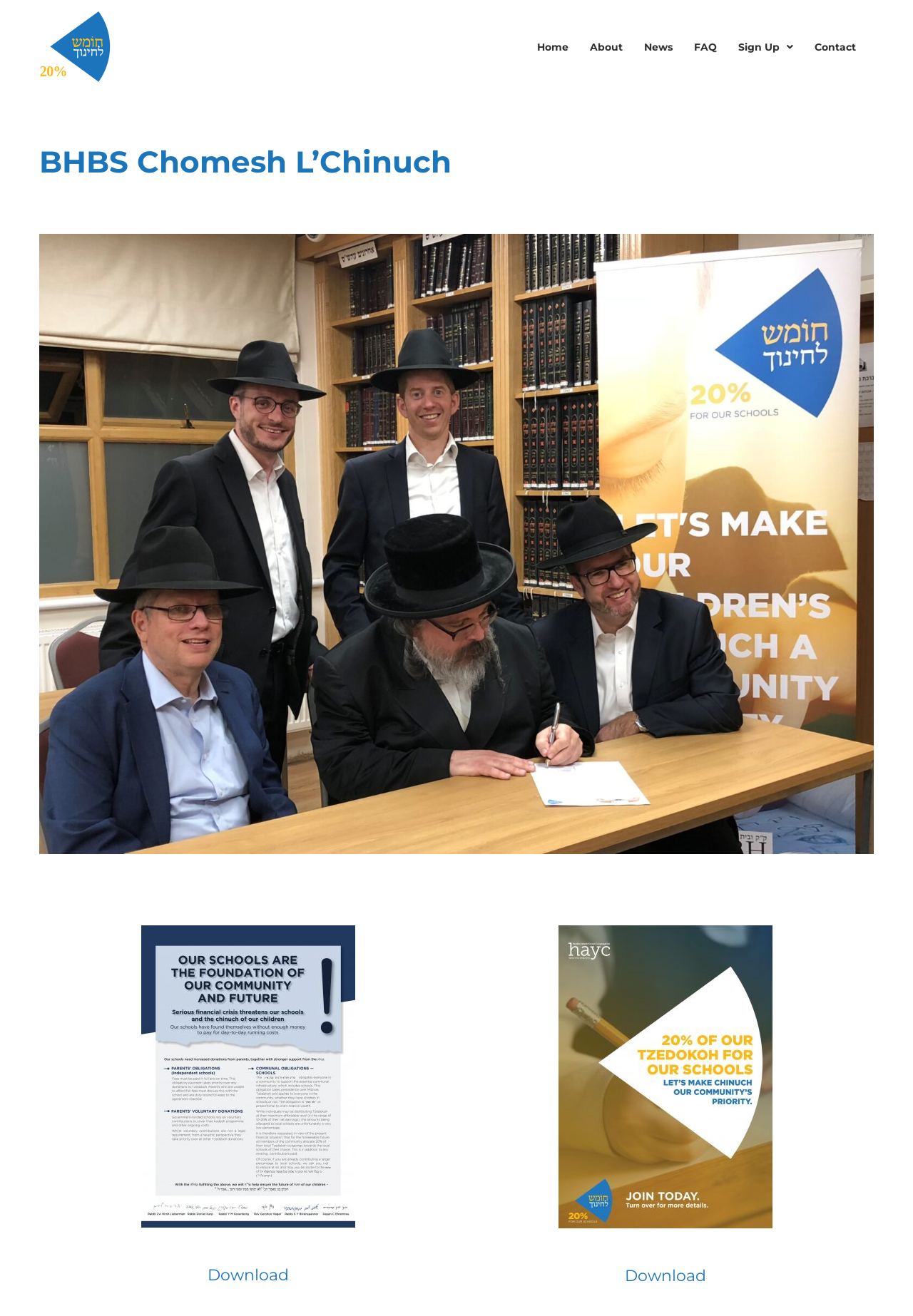Locate the bounding box coordinates of the area to click to fulfill this instruction: "Get involved". The bounding box should be presented as four float numbers between 0 and 1, in the order [left, top, right, bottom].

None